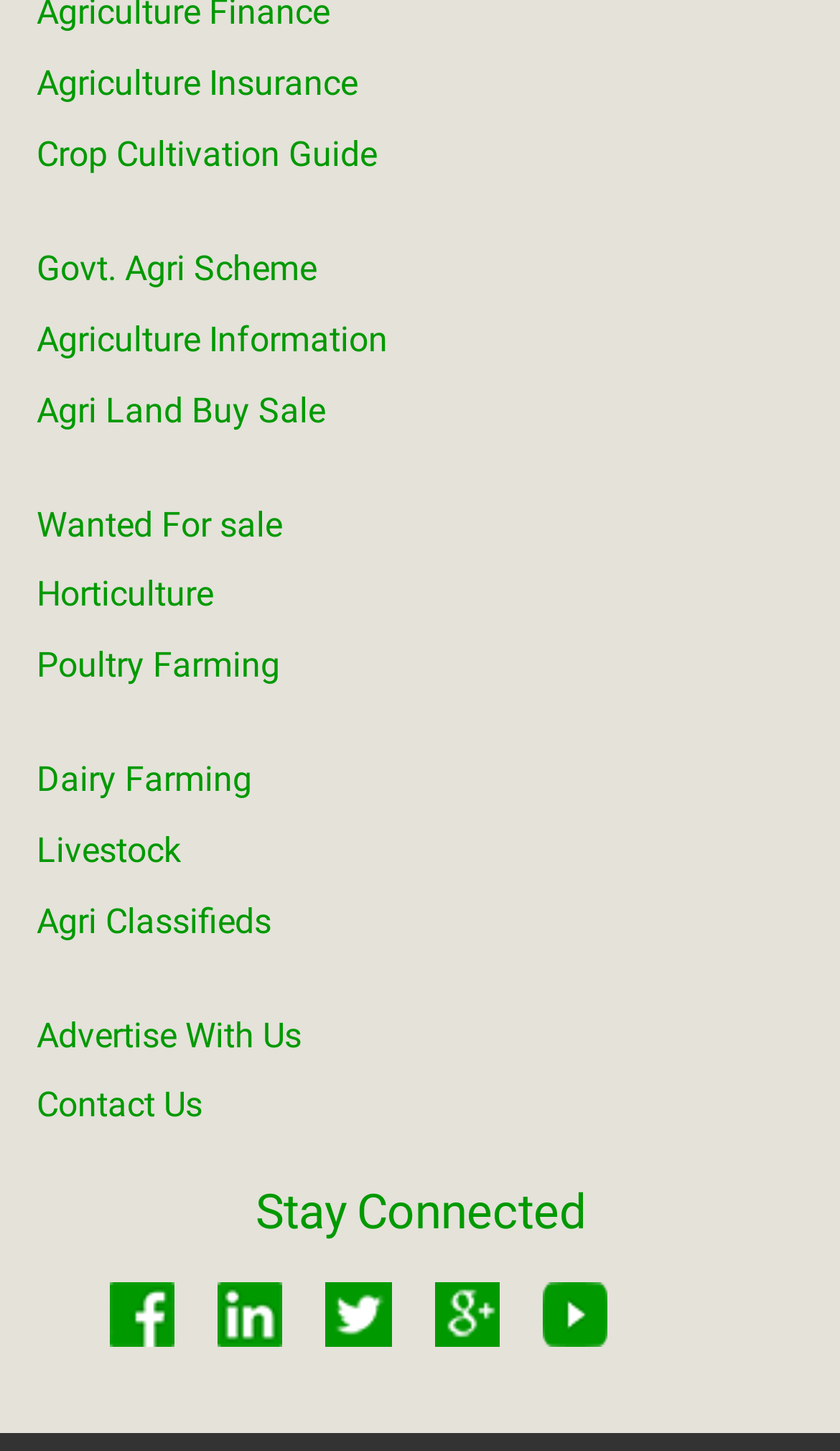Determine the bounding box coordinates of the region that needs to be clicked to achieve the task: "Select slide 2".

None